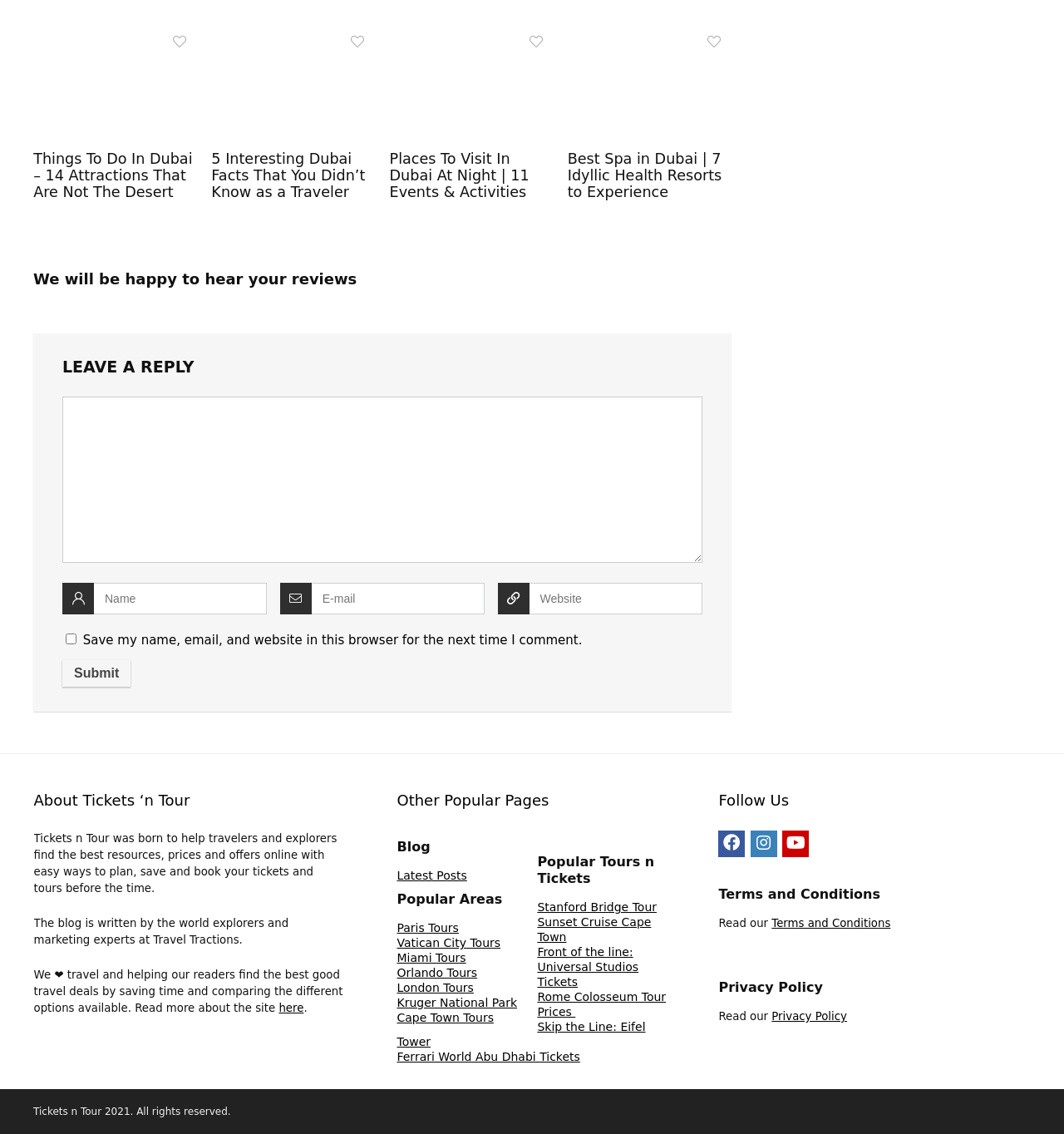Determine the bounding box of the UI component based on this description: "title="Facebook"". The bounding box coordinates should be four float values between 0 and 1, i.e., [left, top, right, bottom].

[0.675, 0.733, 0.7, 0.756]